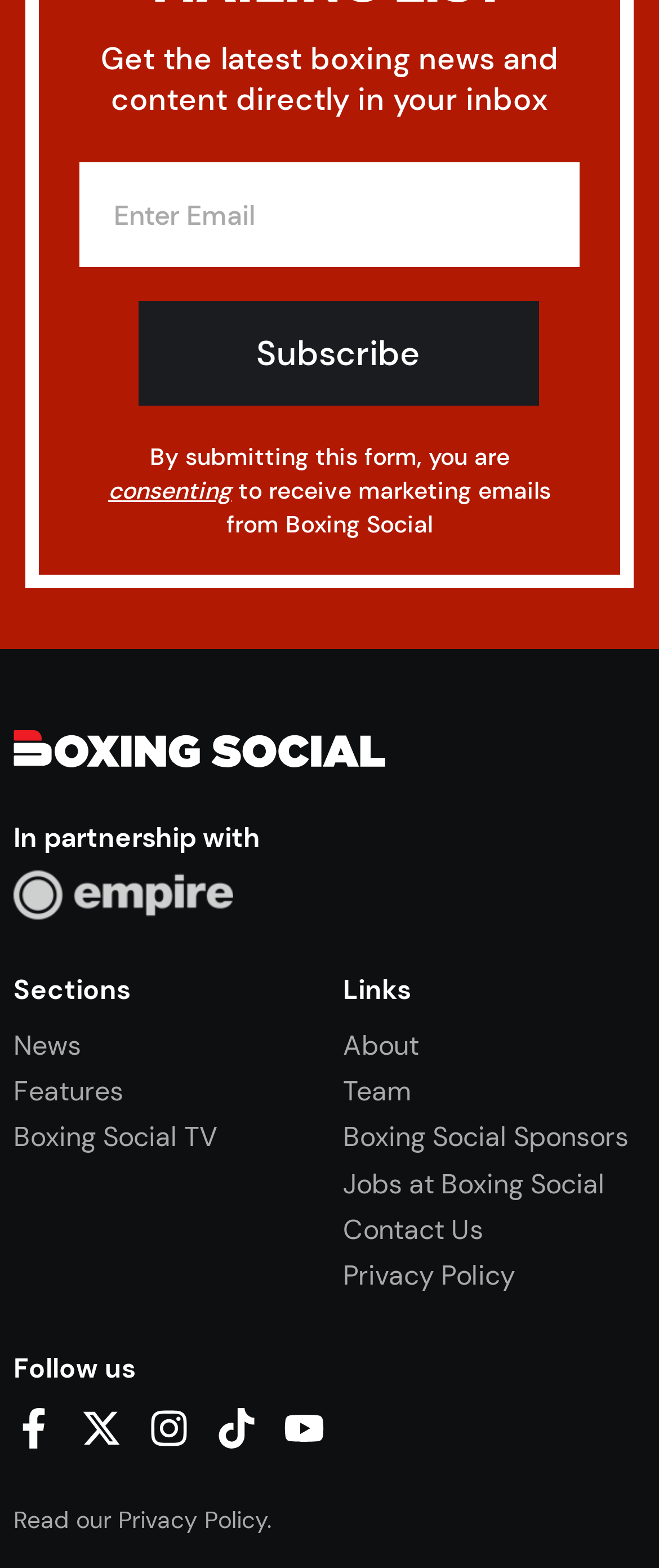Find the bounding box coordinates of the element to click in order to complete the given instruction: "Read about privacy policy."

[0.179, 0.959, 0.405, 0.979]